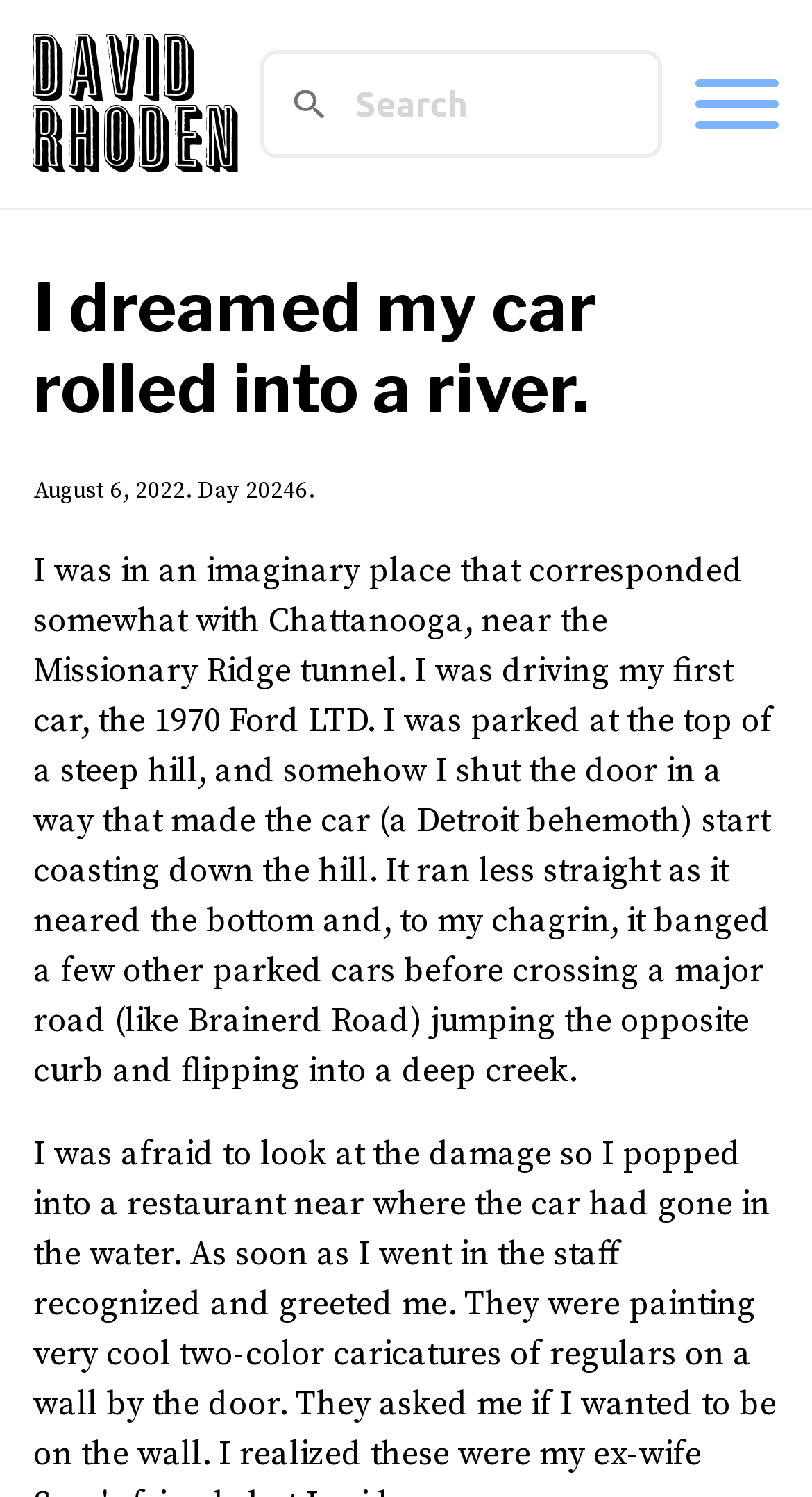What is the purpose of the search box?
Analyze the screenshot and provide a detailed answer to the question.

The search box is located at the top of the page, and it says 'Search this site'. This suggests that the purpose of the search box is to allow users to search for specific content within the website.